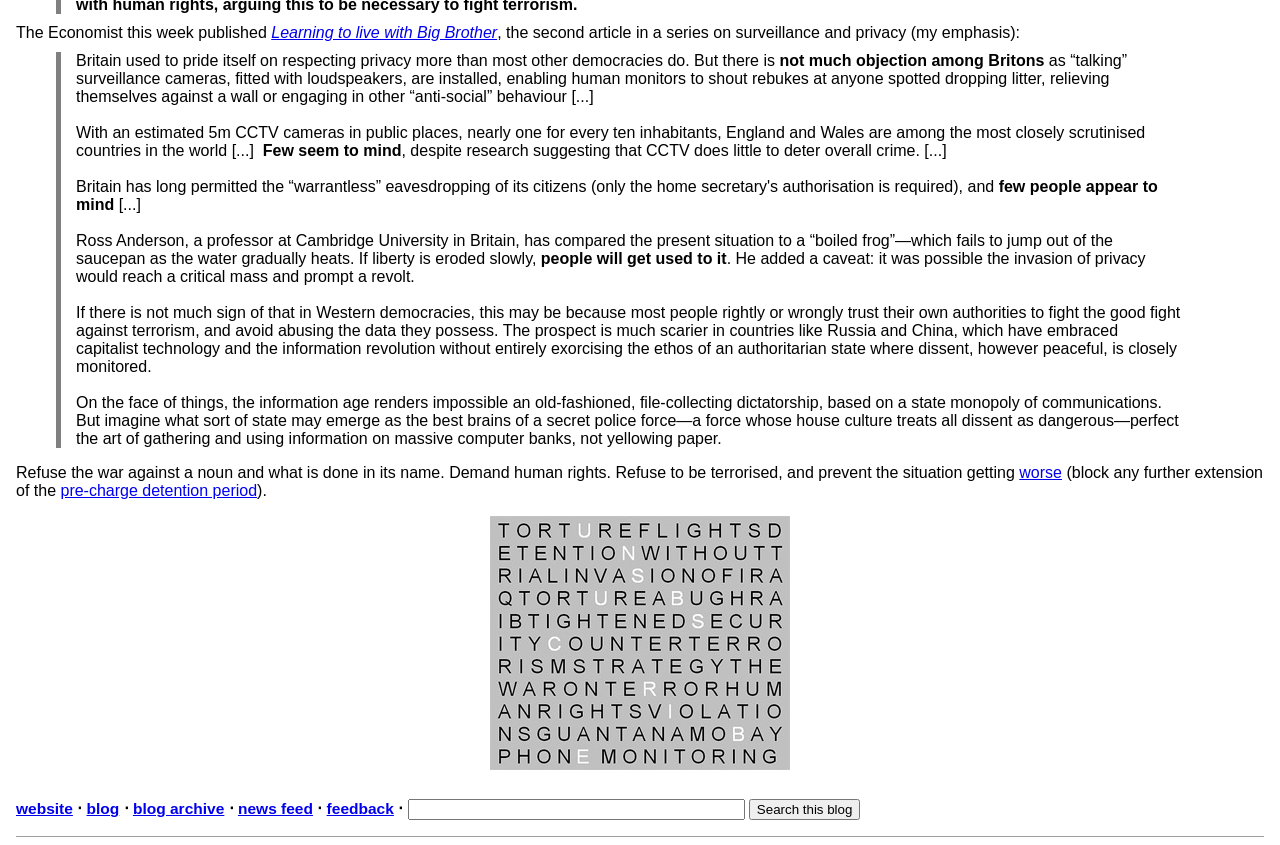Provide the bounding box coordinates, formatted as (top-left x, top-left y, bottom-right x, bottom-right y), with all values being floating point numbers between 0 and 1. Identify the bounding box of the UI element that matches the description: pre-charge detention period

[0.047, 0.57, 0.201, 0.59]